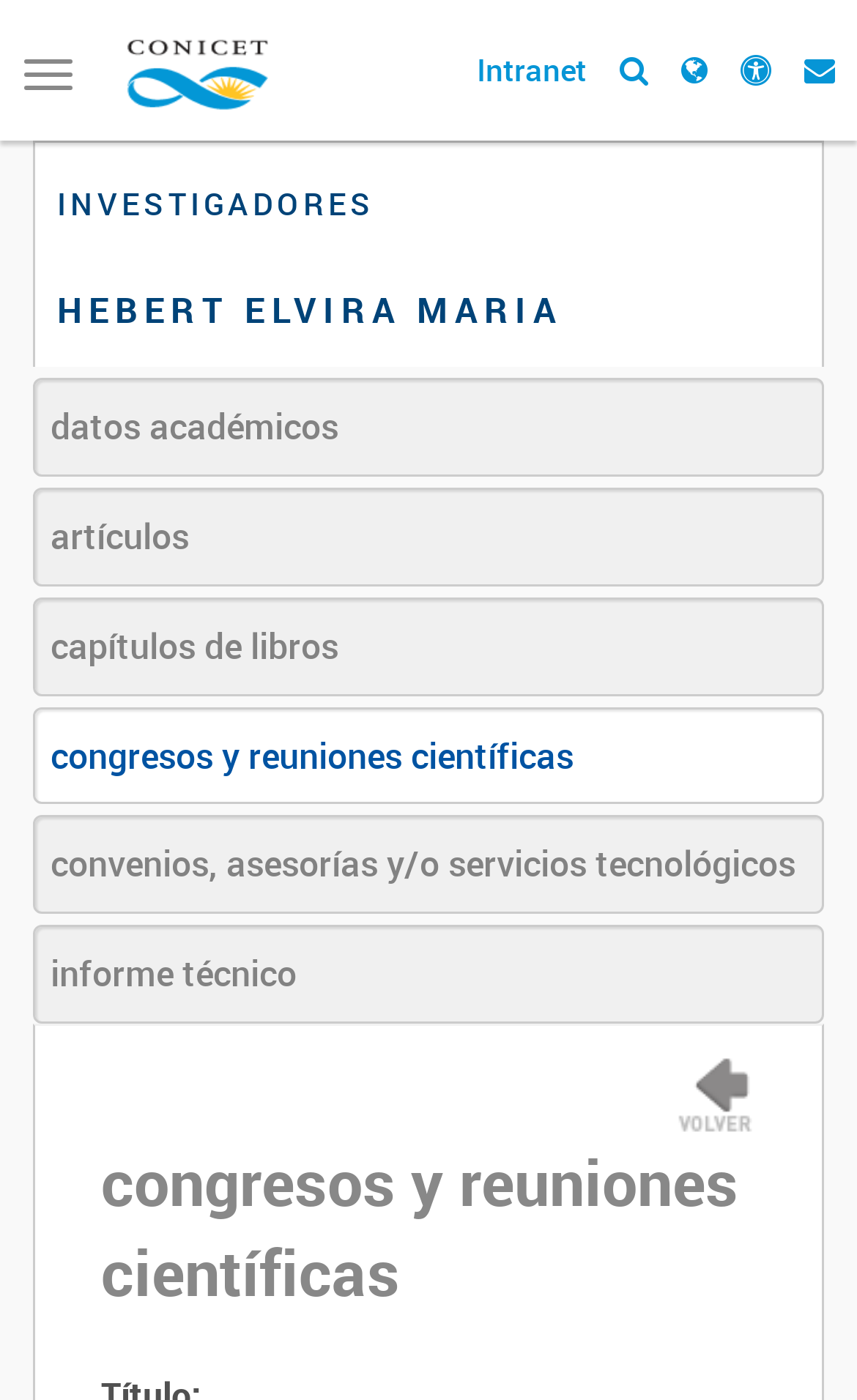Given the description "convenios, asesorías y/o servicios tecnológicos", provide the bounding box coordinates of the corresponding UI element.

[0.038, 0.583, 0.962, 0.653]